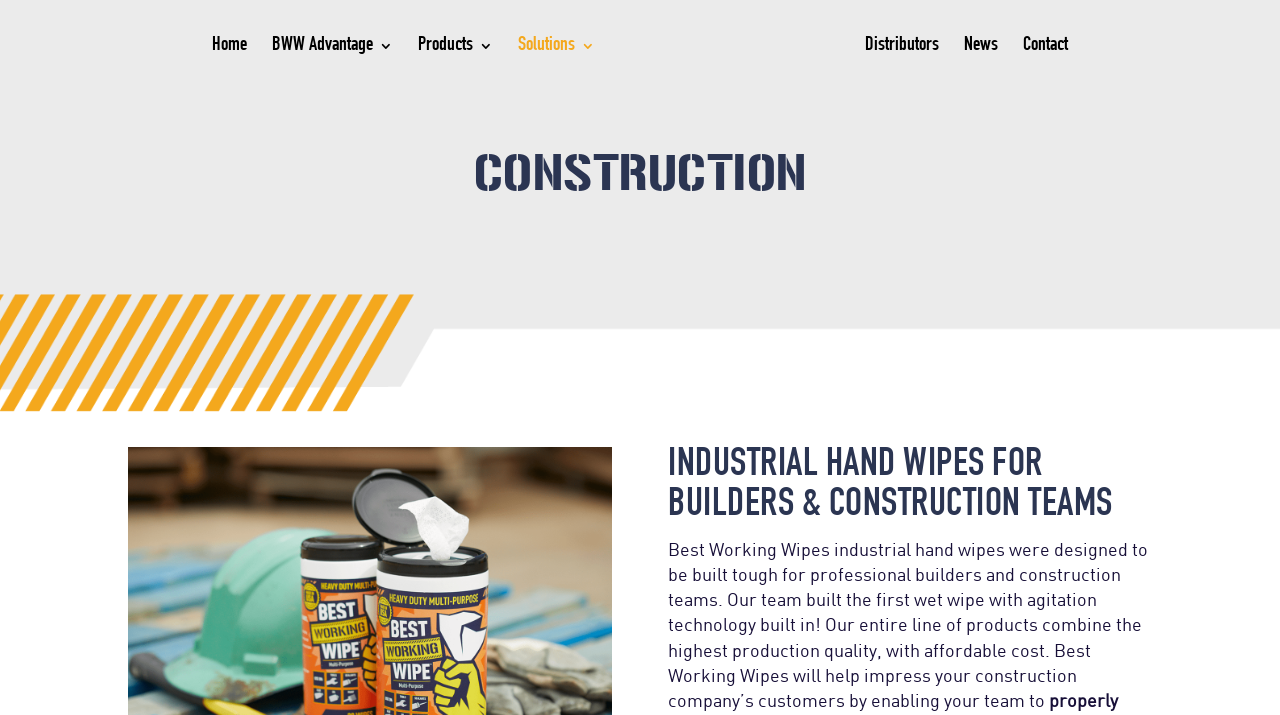Identify the bounding box coordinates of the section that should be clicked to achieve the task described: "contact us".

[0.799, 0.055, 0.834, 0.127]